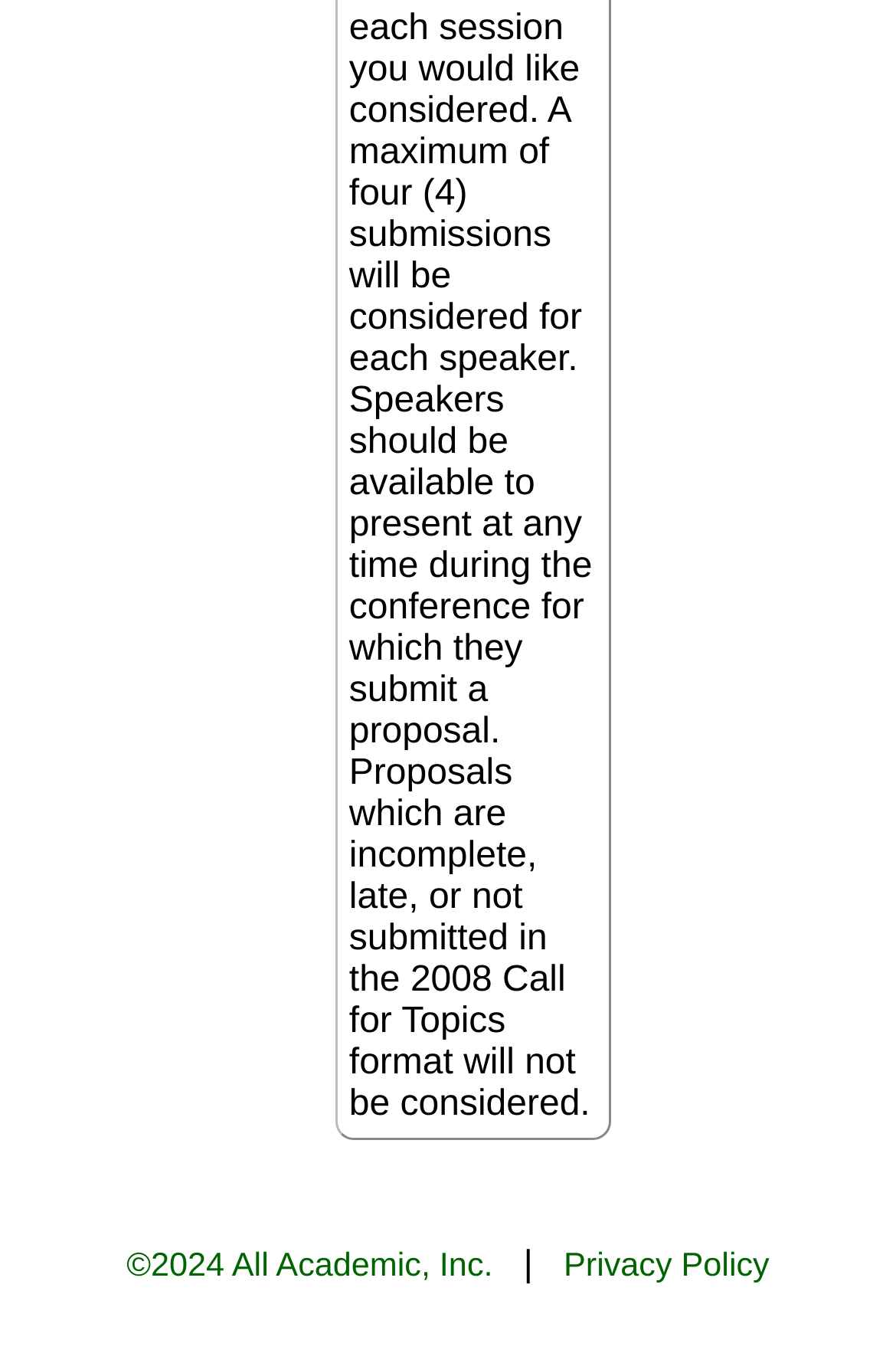Find the UI element described as: "Privacy Policy" and predict its bounding box coordinates. Ensure the coordinates are four float numbers between 0 and 1, [left, top, right, bottom].

[0.629, 0.916, 0.859, 0.943]